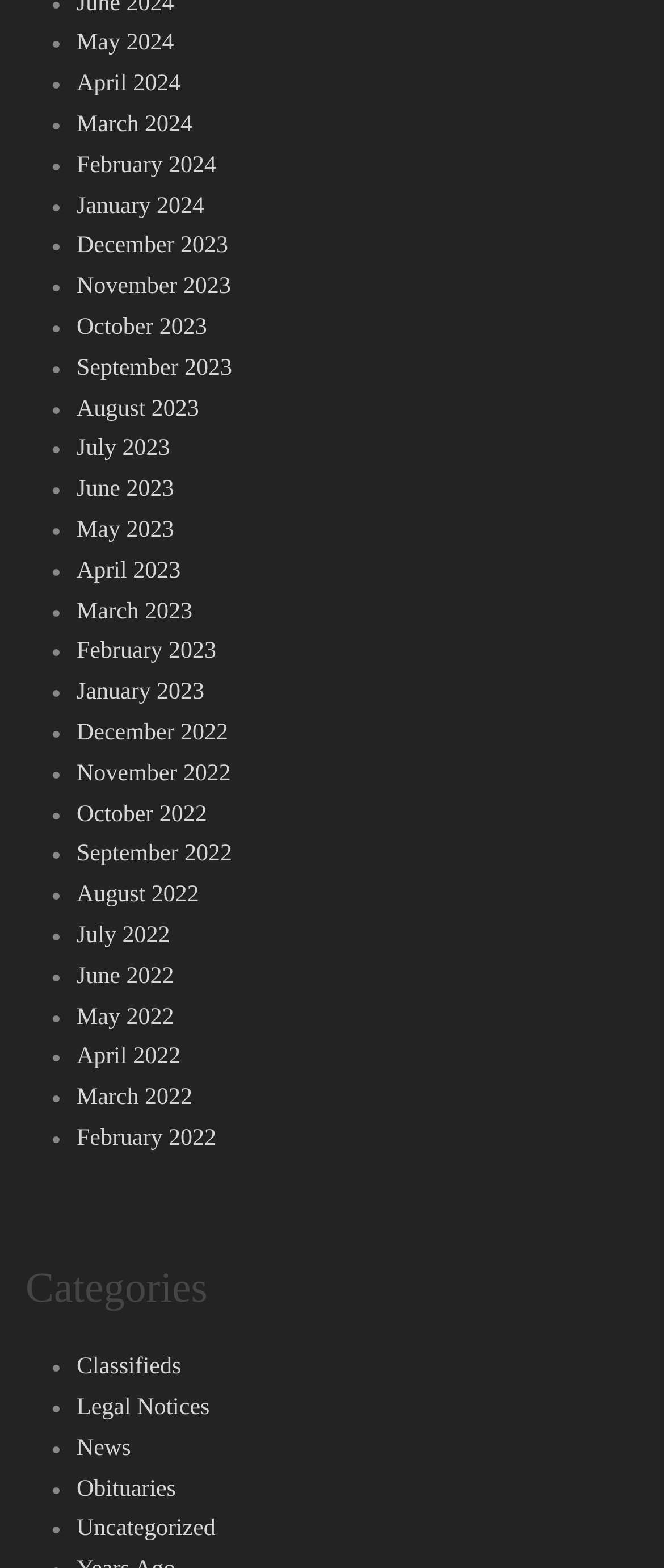From the webpage screenshot, predict the bounding box coordinates (top-left x, top-left y, bottom-right x, bottom-right y) for the UI element described here: October 2023

[0.115, 0.201, 0.312, 0.217]